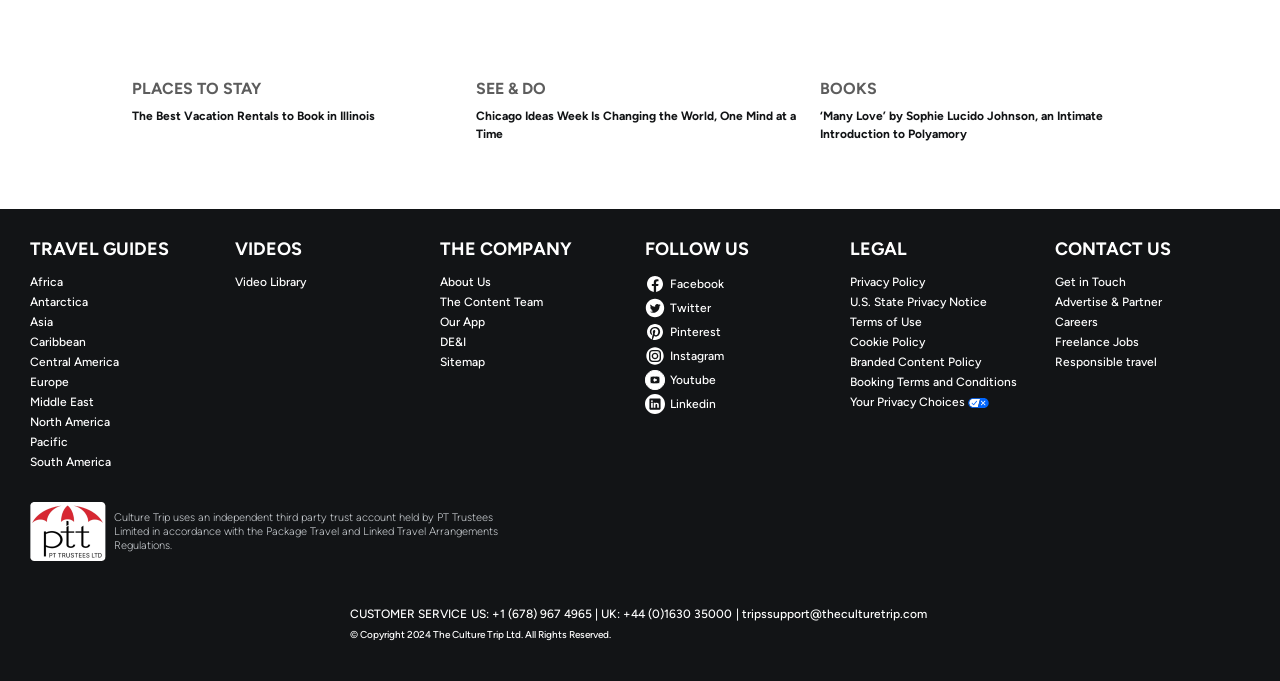Please pinpoint the bounding box coordinates for the region I should click to adhere to this instruction: "Click the Gold Coast Surgery Center Logo".

None